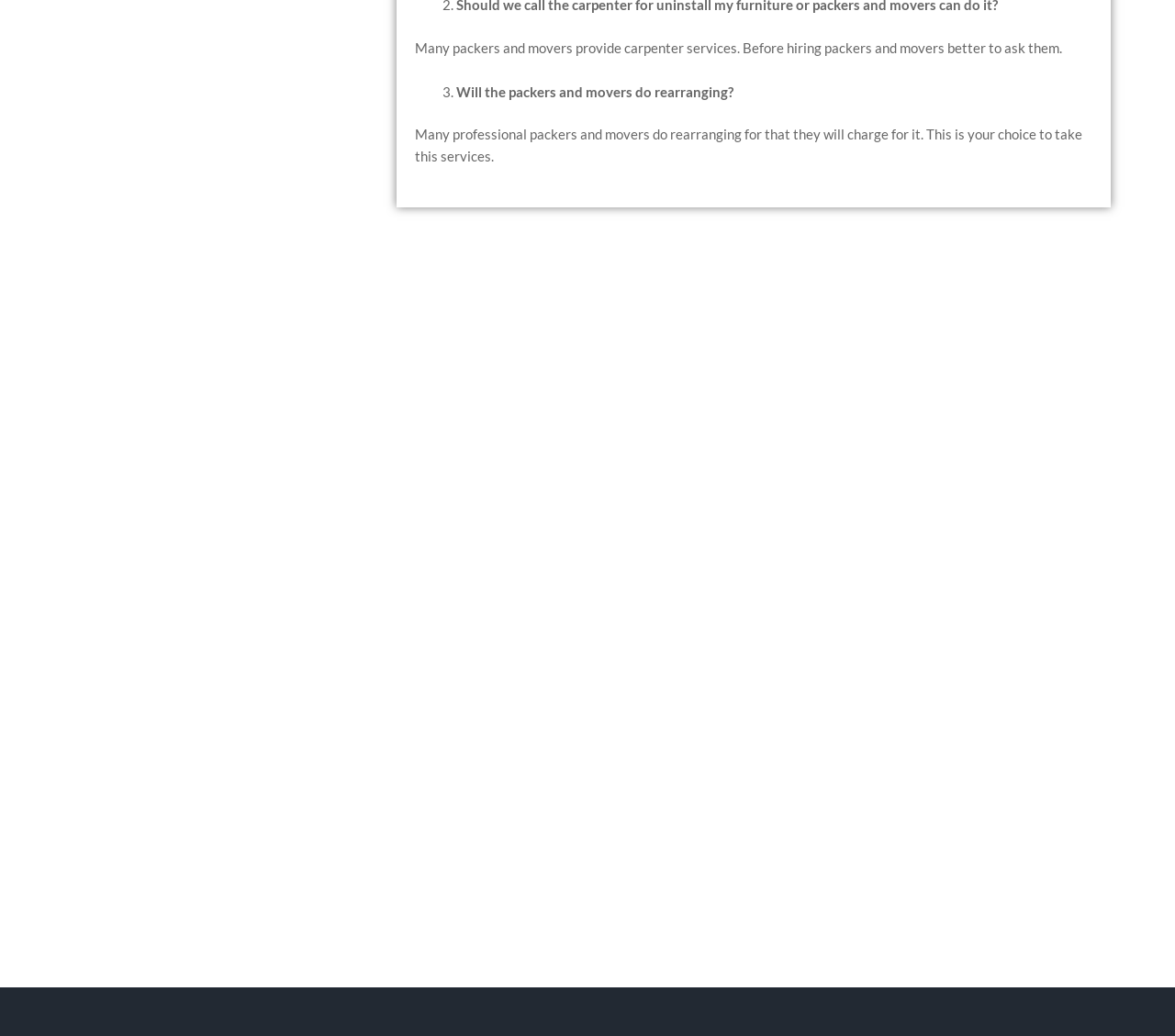Who owns the copyright of the webpage?
Can you provide an in-depth and detailed response to the question?

The webpage mentions that the copyright is owned by someone in 2022, as stated in the static text element with ID 293. The exact owner is not specified, but the year of copyright is mentioned.